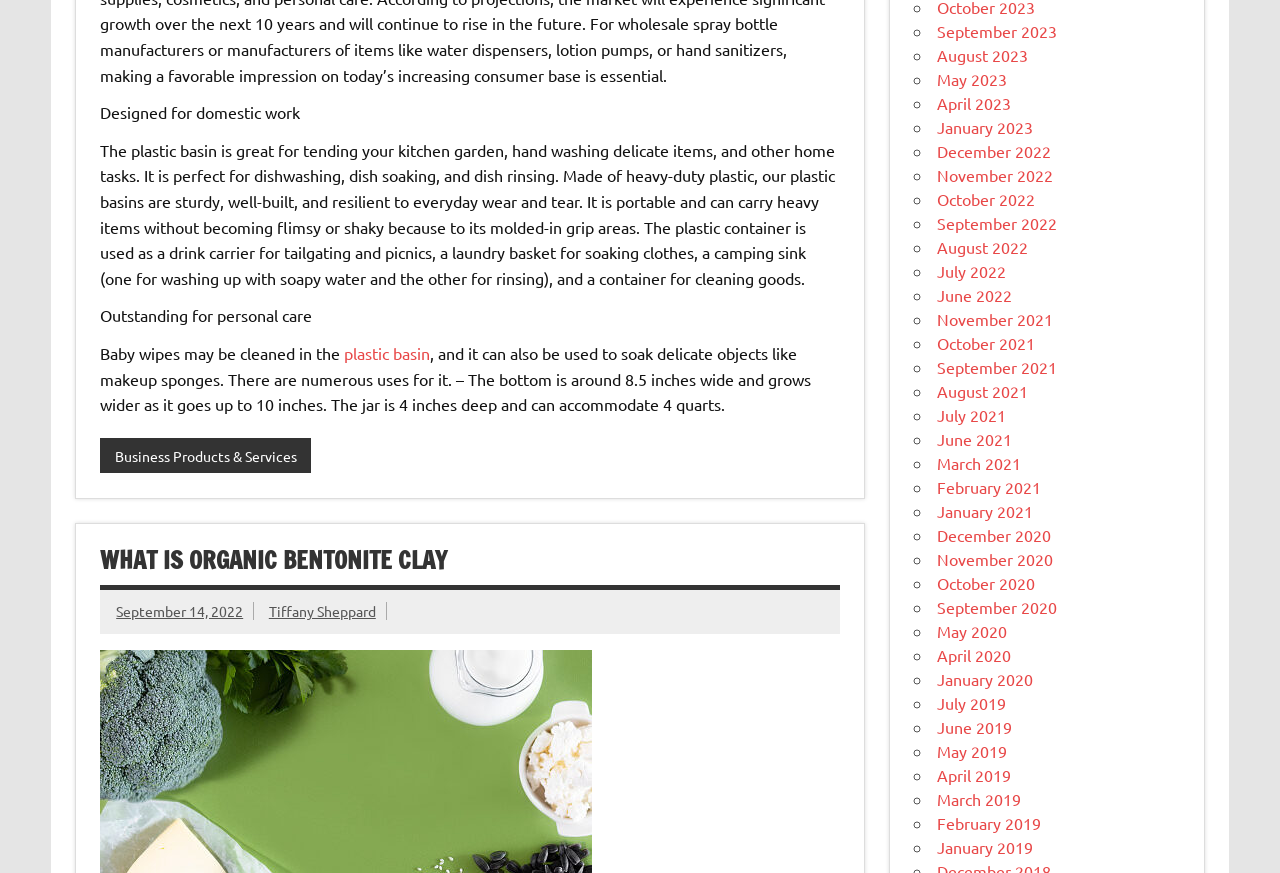Please locate the bounding box coordinates of the element's region that needs to be clicked to follow the instruction: "Click on 'PZJDSR Toy Washing Machine,Kids Washer and Dryer playset Suitable for'". The bounding box coordinates should be provided as four float numbers between 0 and 1, i.e., [left, top, right, bottom].

None